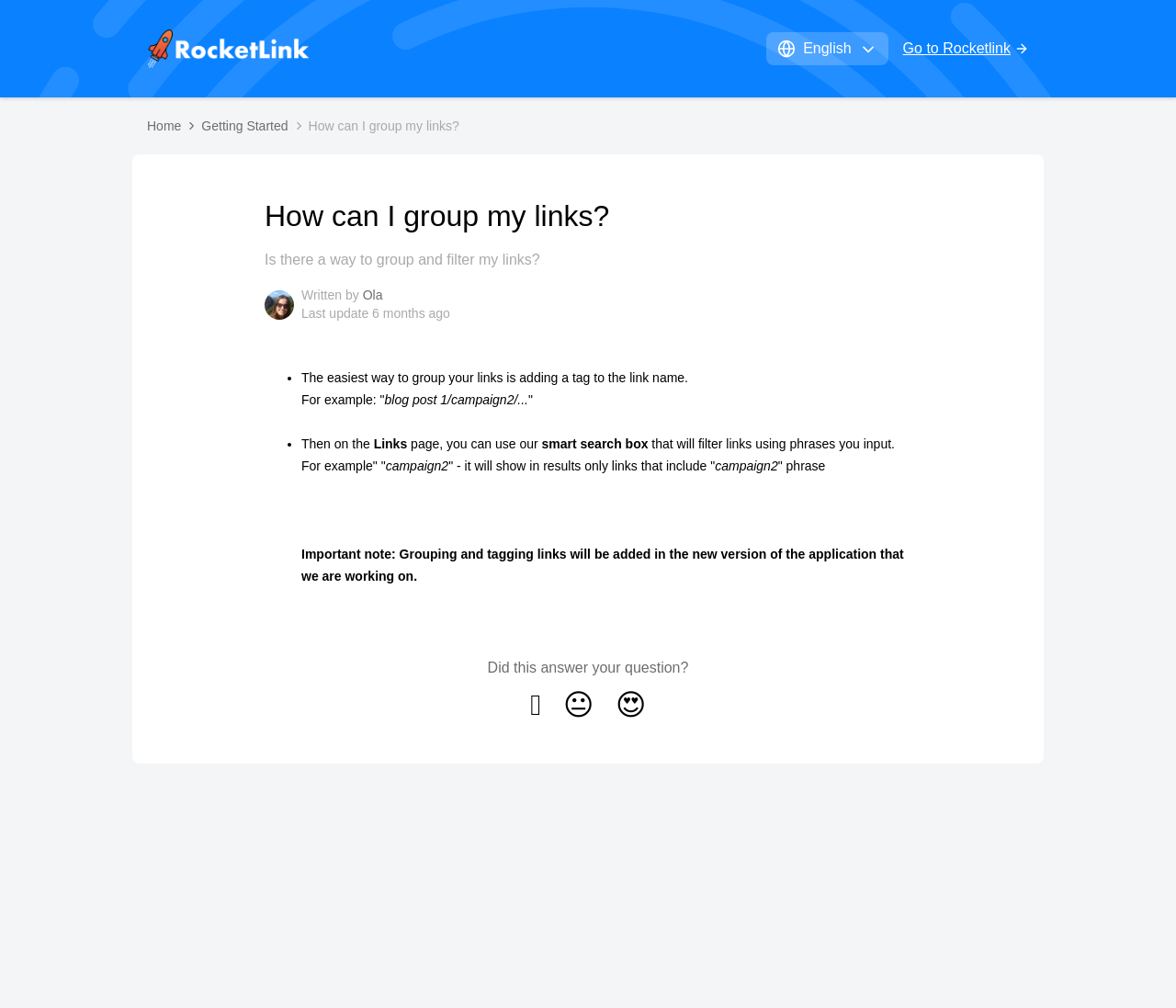Kindly determine the bounding box coordinates of the area that needs to be clicked to fulfill this instruction: "Go to 'Home'".

[0.125, 0.118, 0.154, 0.131]